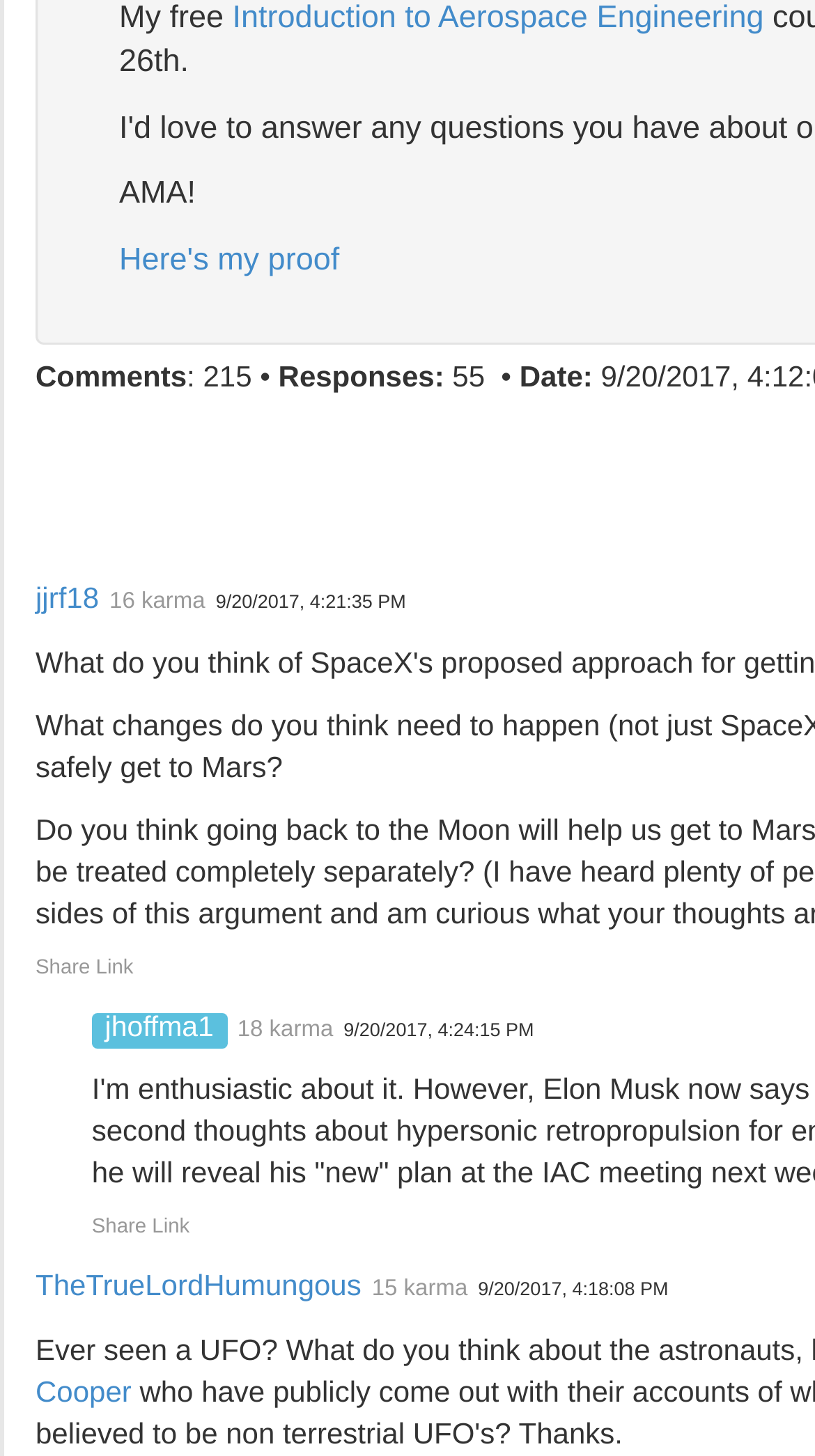What is the username of the third commenter?
Please respond to the question with as much detail as possible.

I found the answer by looking at the list of comments on the webpage and identifying the third commenter as 'TheTrueLordHumungous'.